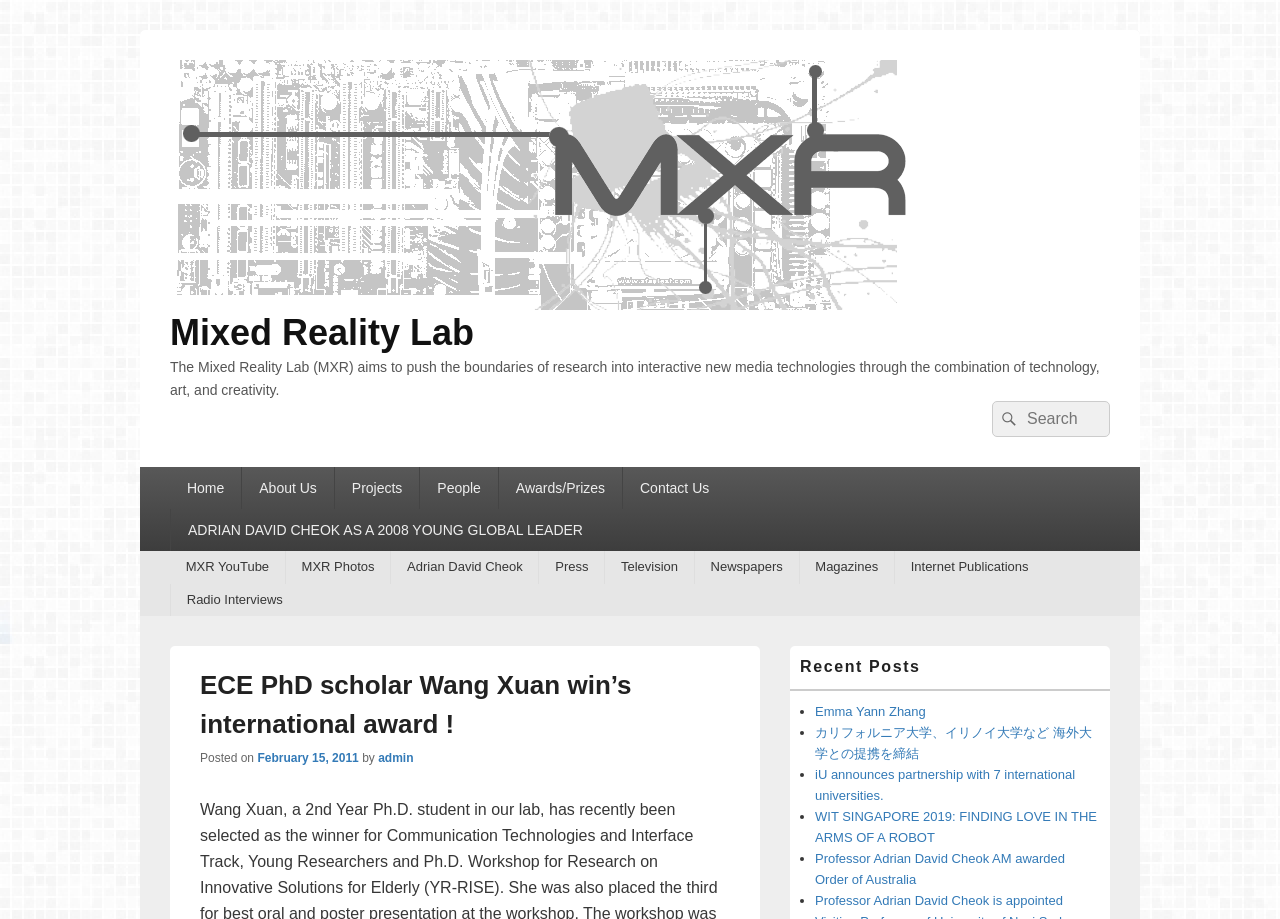Identify the bounding box for the UI element that is described as follows: "About Us".

[0.189, 0.508, 0.261, 0.554]